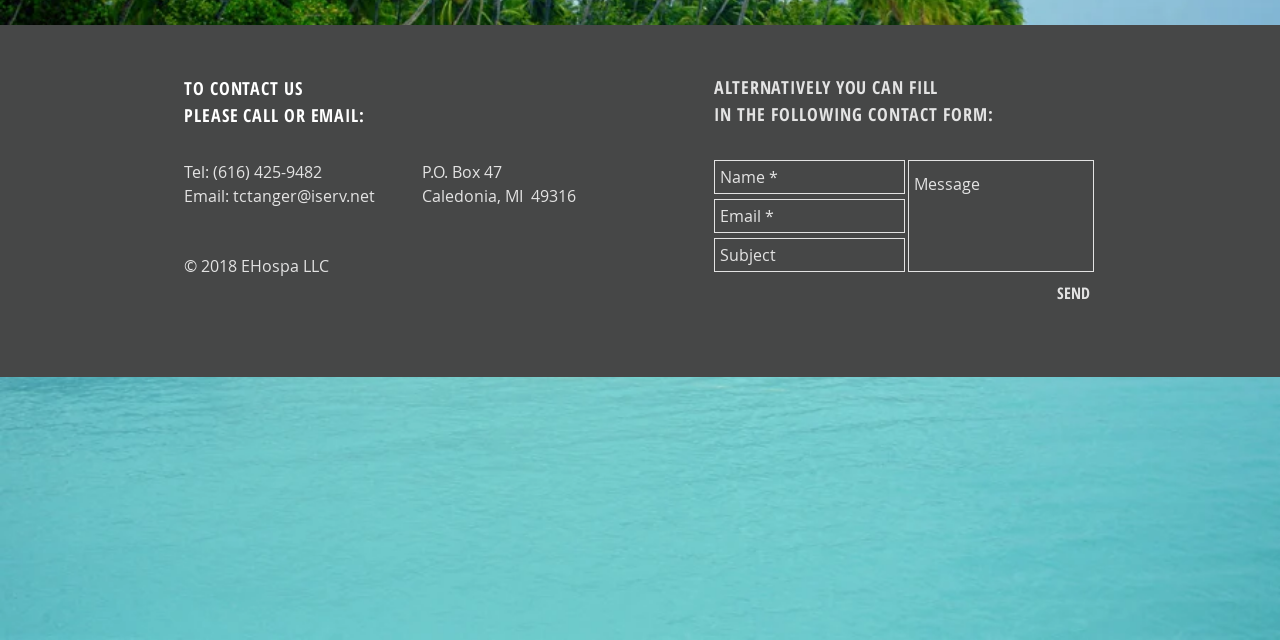Please determine the bounding box coordinates for the UI element described here. Use the format (top-left x, top-left y, bottom-right x, bottom-right y) with values bounded between 0 and 1: placeholder="Message"

[0.709, 0.25, 0.855, 0.425]